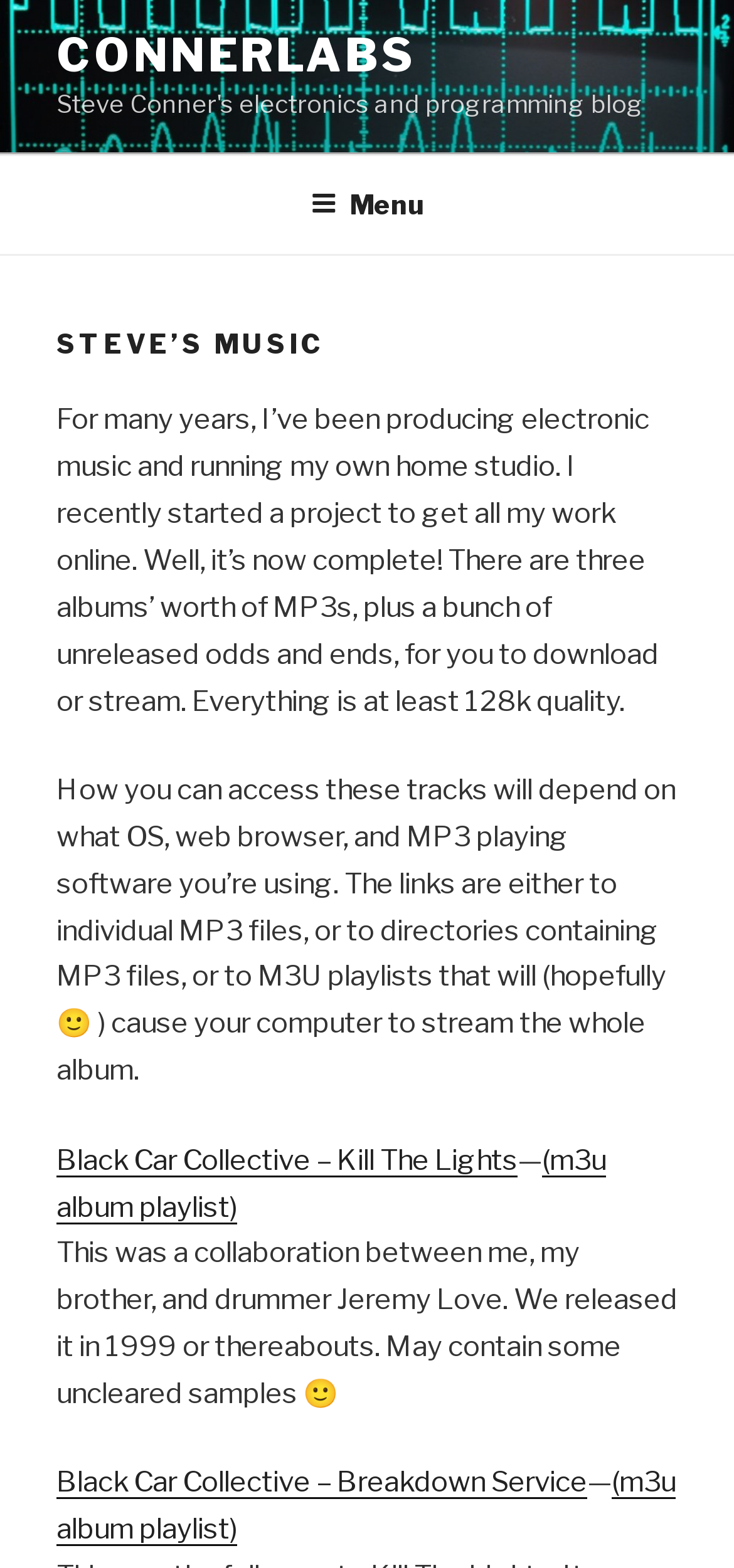Extract the bounding box coordinates for the UI element described by the text: "(m3u album playlist)". The coordinates should be in the form of [left, top, right, bottom] with values between 0 and 1.

[0.077, 0.729, 0.826, 0.78]